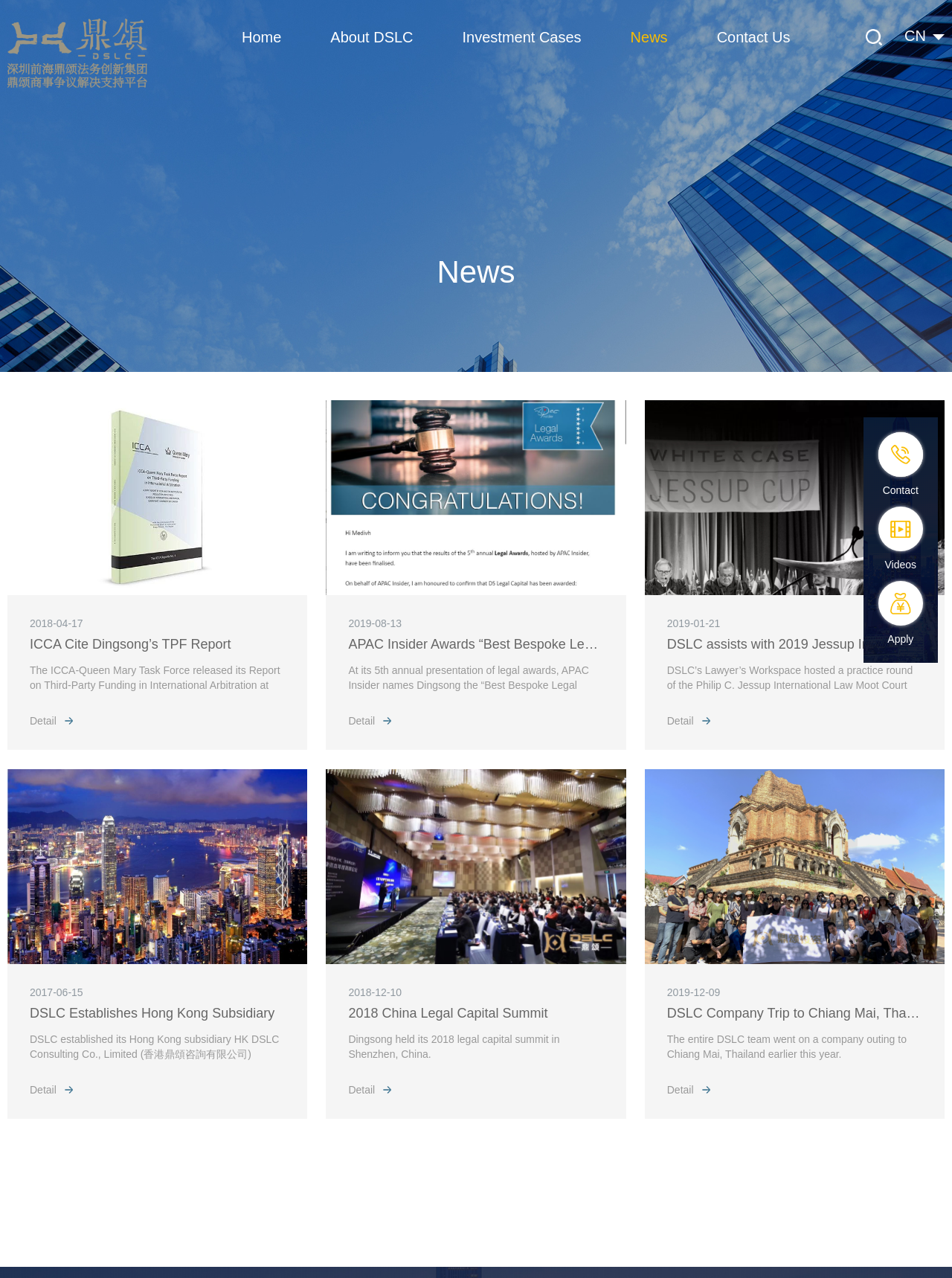Please find the bounding box coordinates for the clickable element needed to perform this instruction: "View Videos".

[0.929, 0.437, 0.963, 0.446]